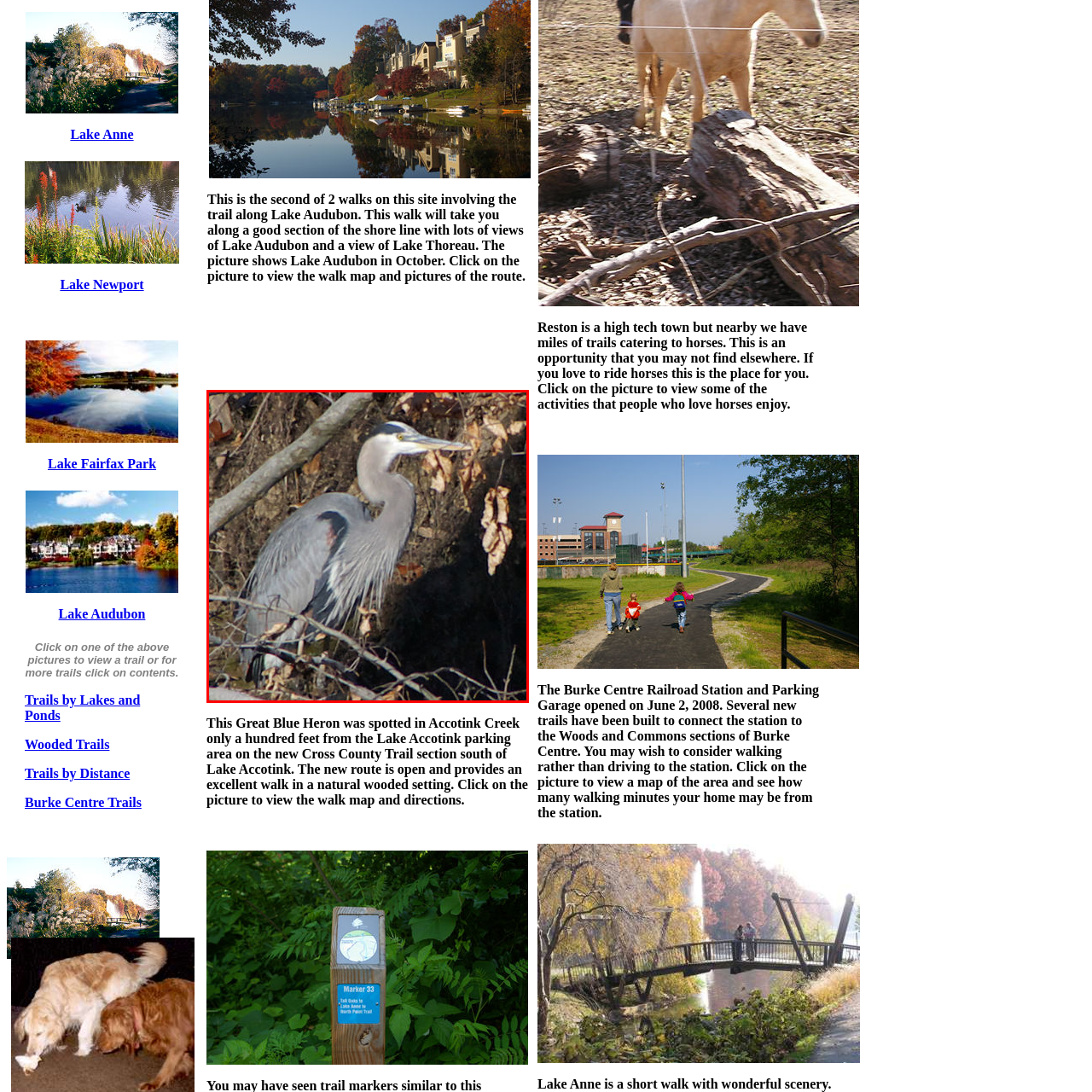What is the purpose of the Cross County Trail?
Look at the image within the red bounding box and respond with a single word or phrase.

nature walks